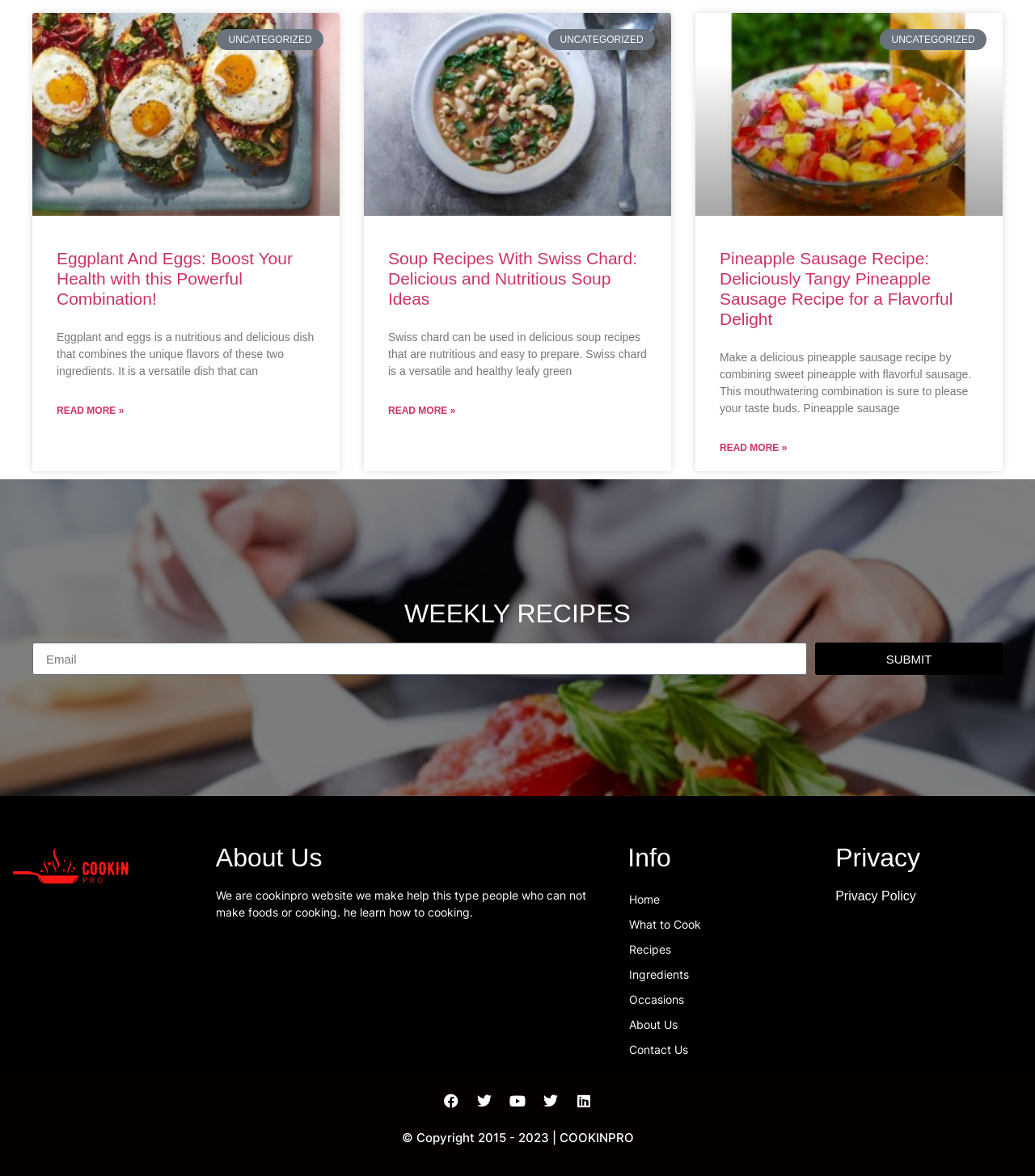Please determine the bounding box coordinates of the area that needs to be clicked to complete this task: 'Change product quantity'. The coordinates must be four float numbers between 0 and 1, formatted as [left, top, right, bottom].

None